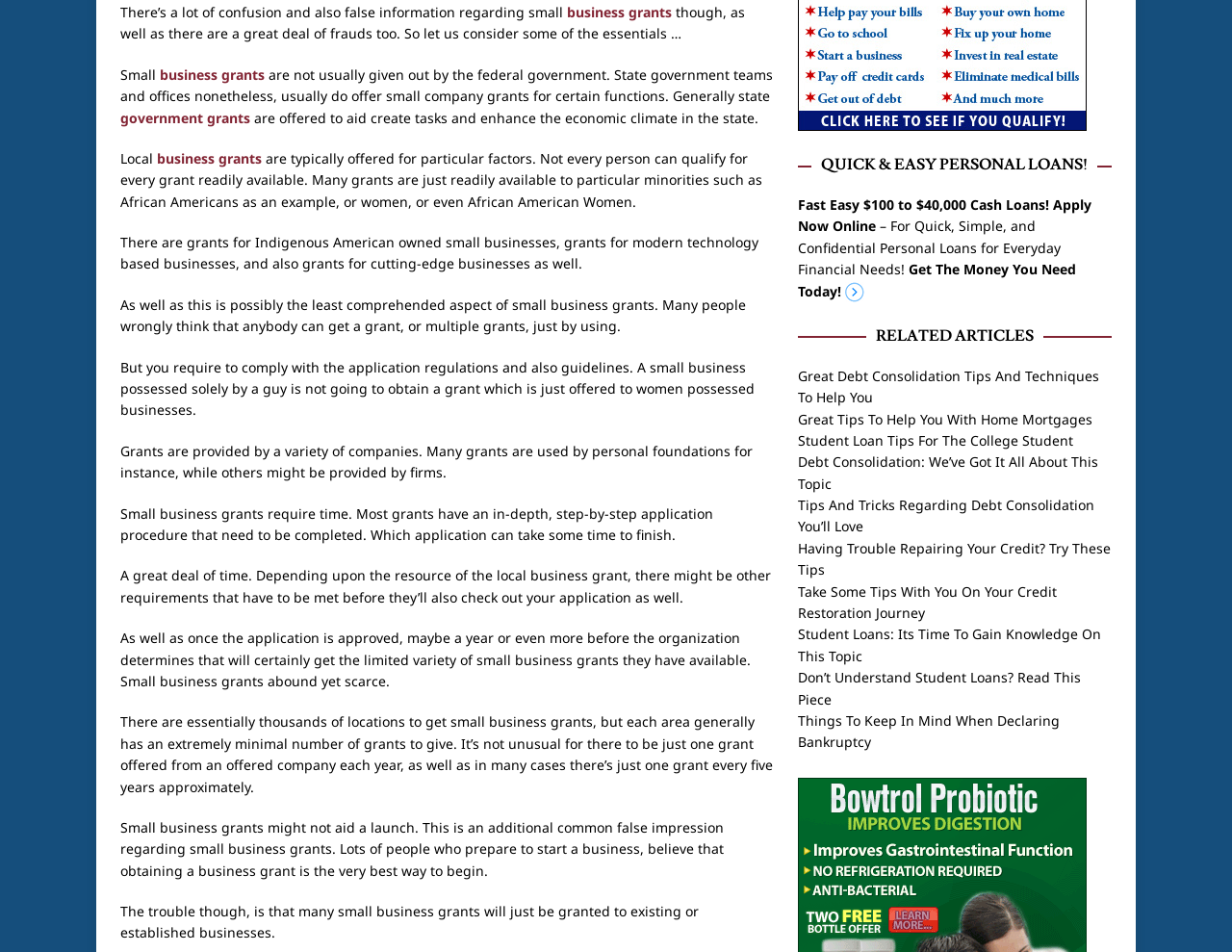Using floating point numbers between 0 and 1, provide the bounding box coordinates in the format (top-left x, top-left y, bottom-right x, bottom-right y). Locate the UI element described here: business grants

[0.127, 0.157, 0.212, 0.176]